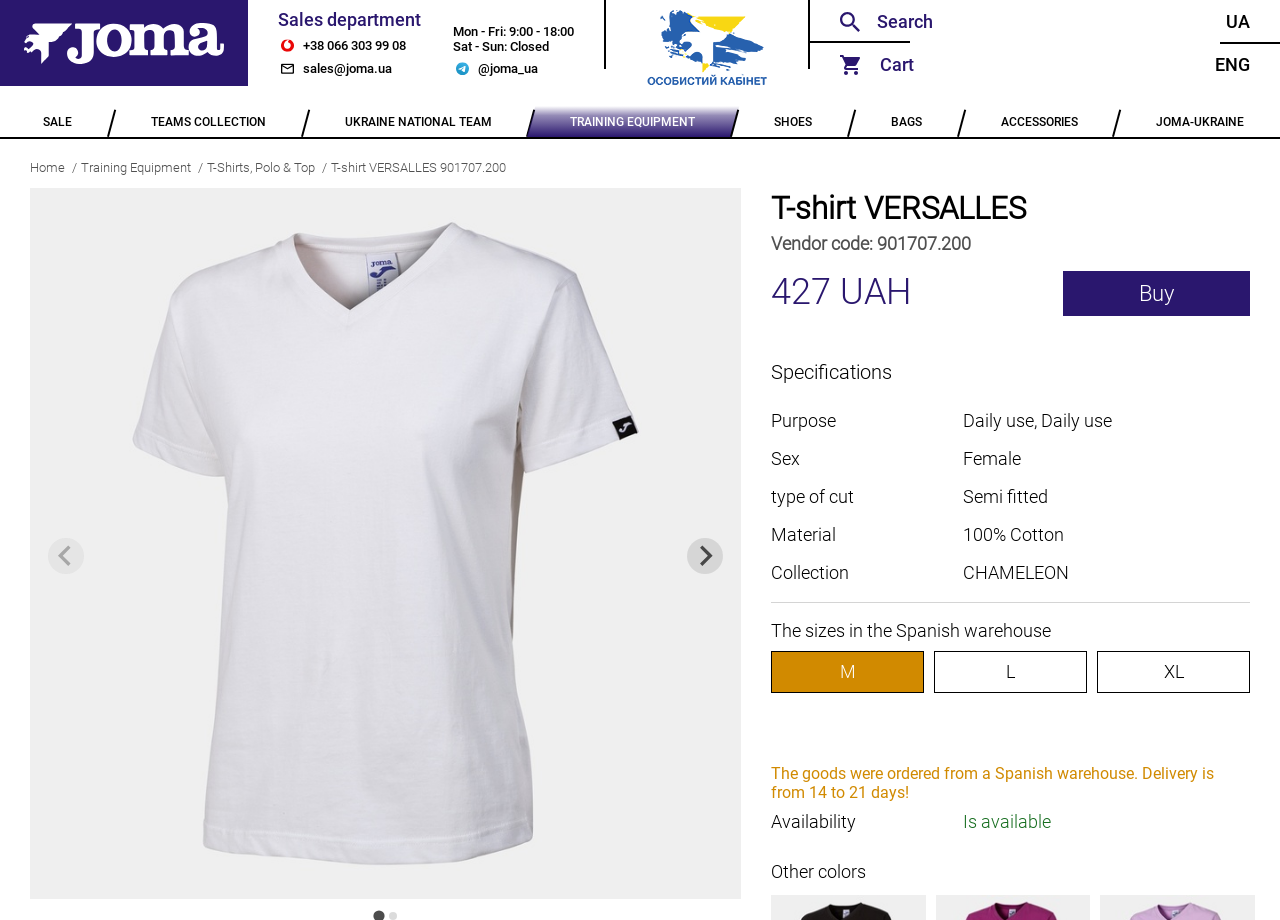Find the bounding box coordinates of the clickable area required to complete the following action: "Buy this t-shirt".

[0.831, 0.295, 0.977, 0.343]